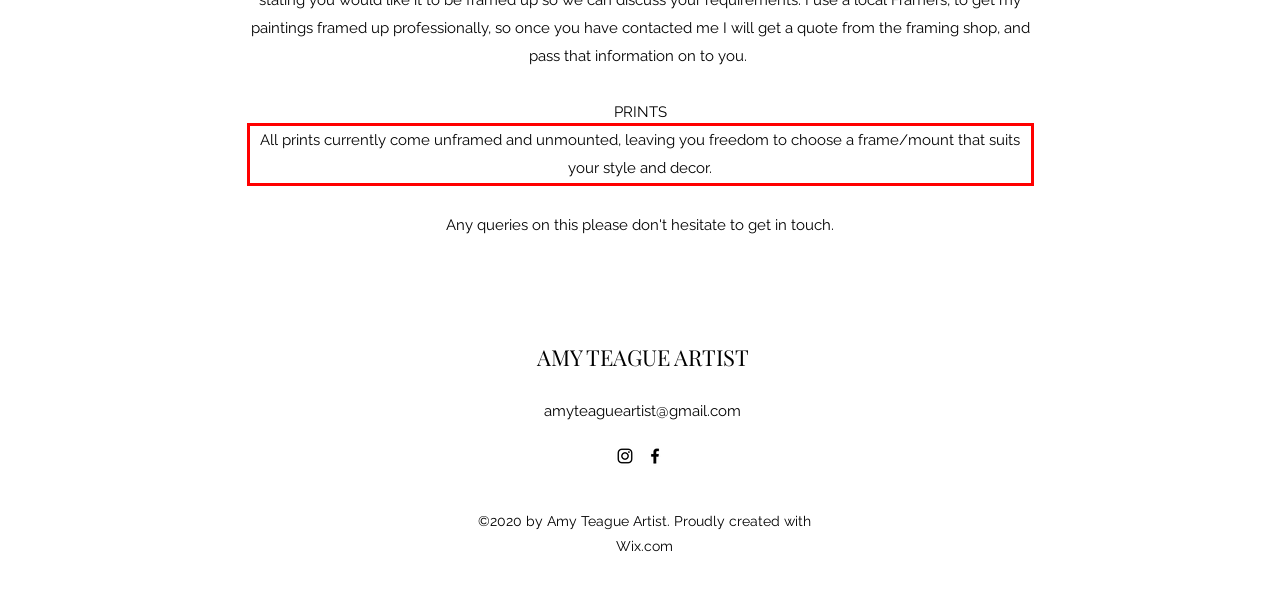You are looking at a screenshot of a webpage with a red rectangle bounding box. Use OCR to identify and extract the text content found inside this red bounding box.

All prints currently come unframed and unmounted, leaving you freedom to choose a frame/mount that suits your style and decor.